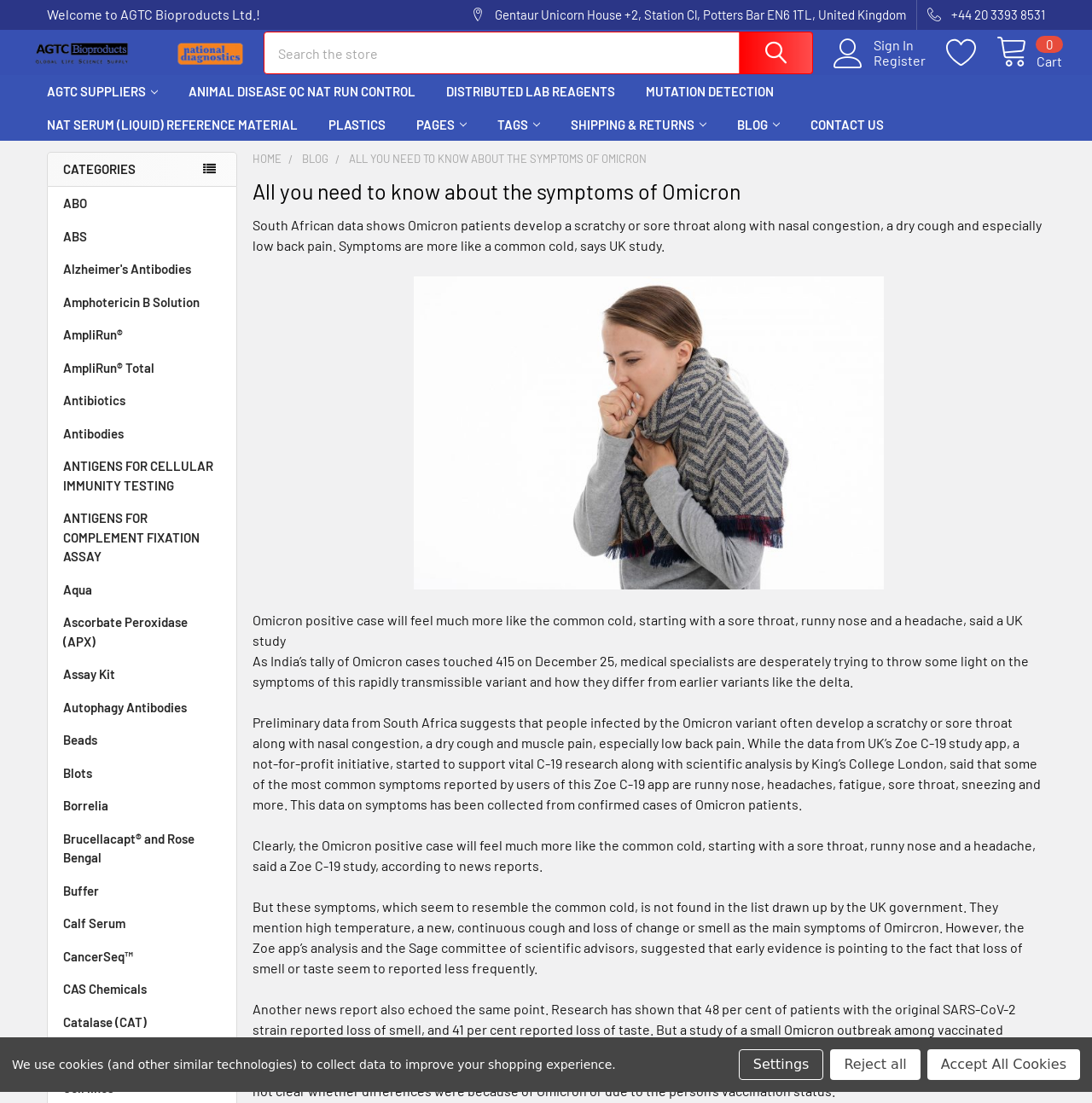What is the format of the phone number at the top of the page?
Could you answer the question with a detailed and thorough explanation?

I found the phone number at the top of the page, which is '+44 20 3393 8531'. The '+' symbol and the country code '44' suggest that the phone number is in international format.